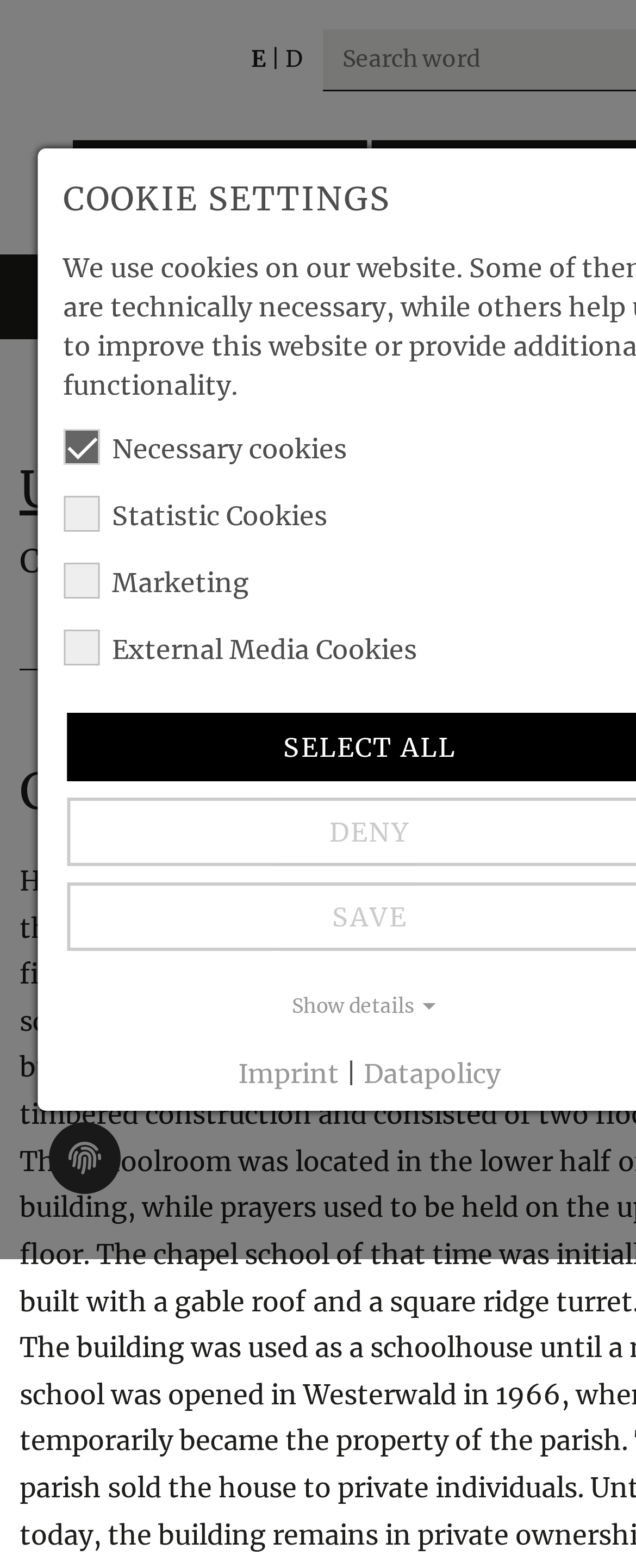Answer the question below in one word or phrase:
How many links are on the top?

2